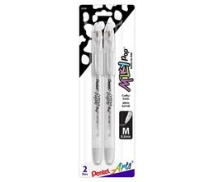What type of projects are these pens ideal for?
Give a detailed and exhaustive answer to the question.

The caption states that the pens are designed specifically for artists and crafters, and are ideal for adding highlights and intricate details to various artistic projects, which includes sketching, writing, and crafting.